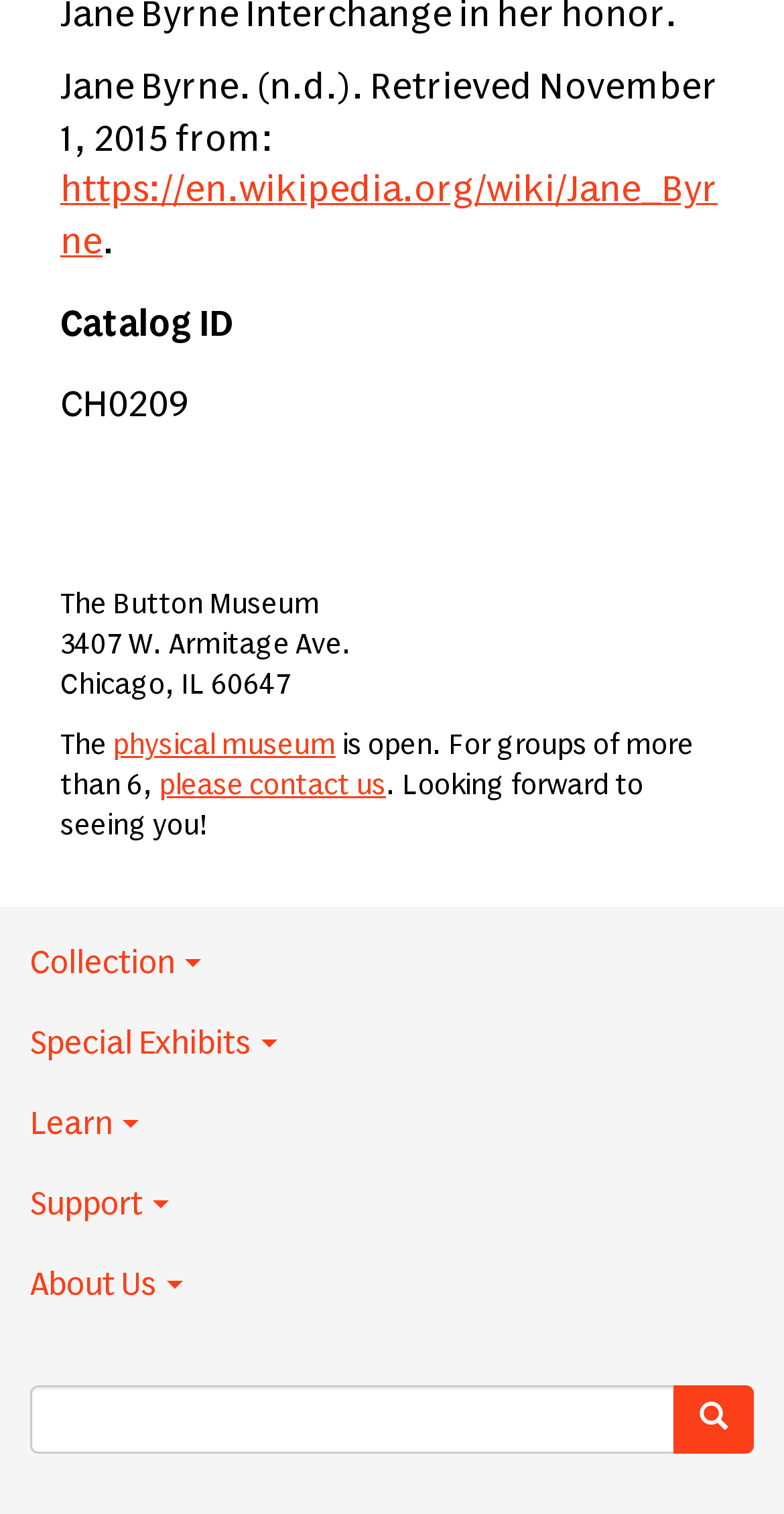What is the purpose of the textbox? Look at the image and give a one-word or short phrase answer.

Search